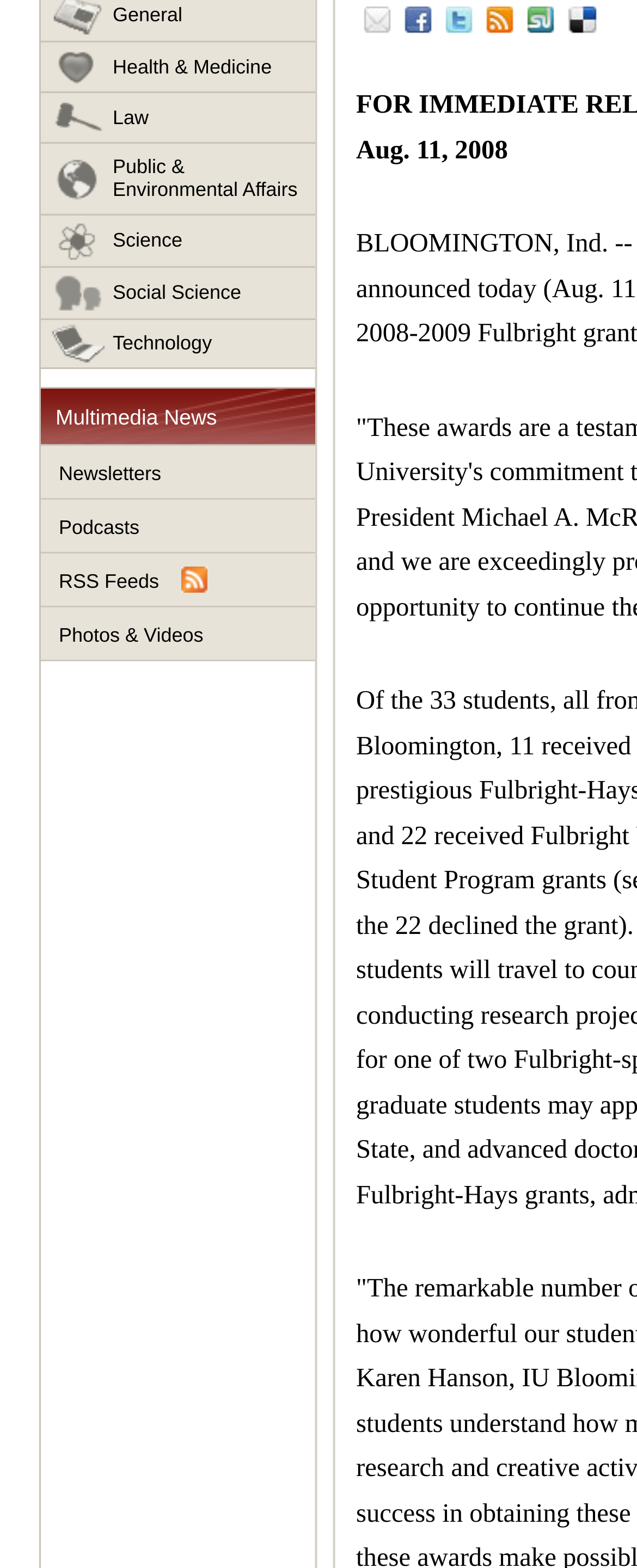Find the bounding box of the UI element described as: "Photos & Videos". The bounding box coordinates should be given as four float values between 0 and 1, i.e., [left, top, right, bottom].

[0.064, 0.387, 0.495, 0.422]